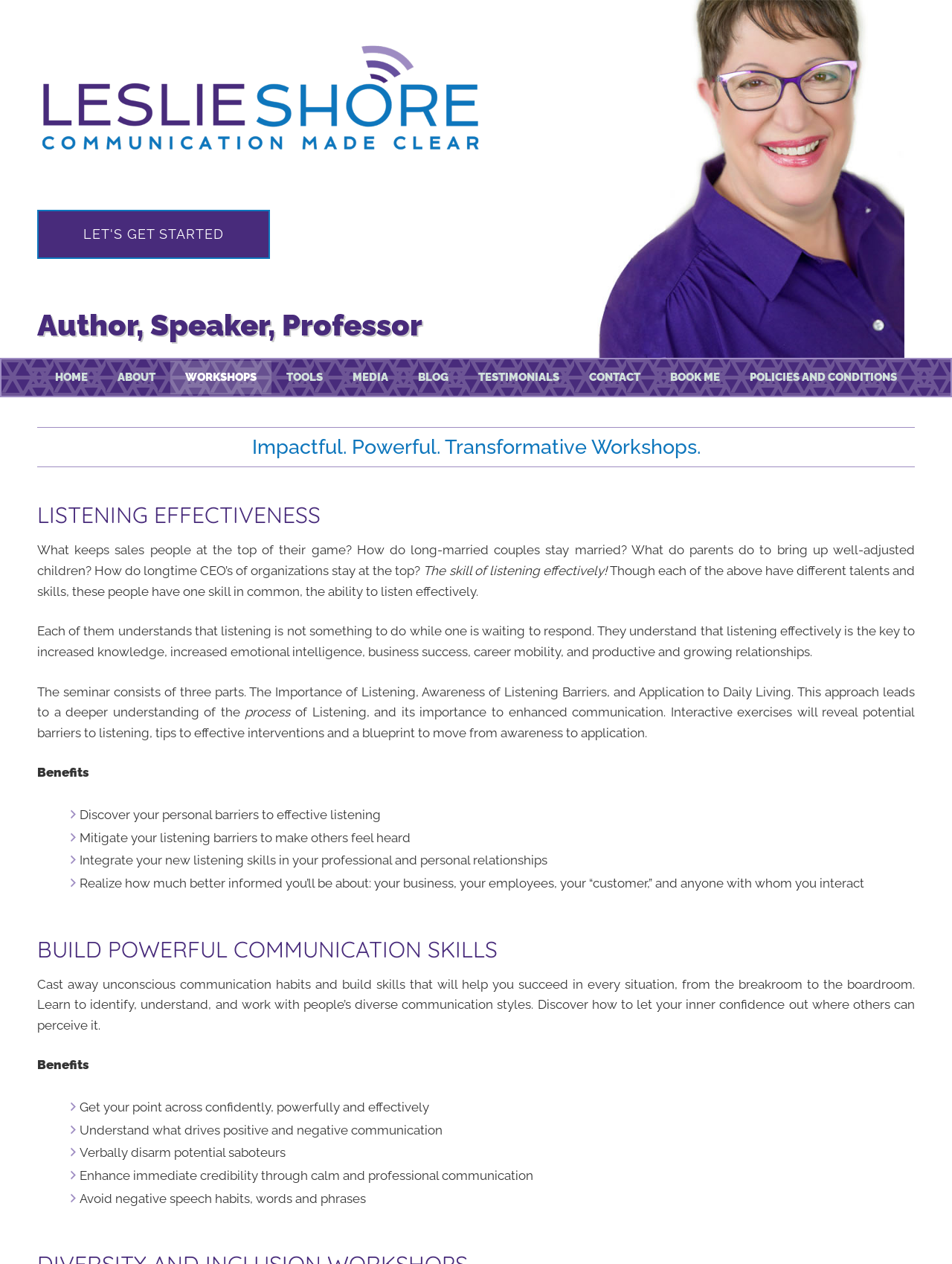Identify the bounding box coordinates of the area you need to click to perform the following instruction: "Click on the LET'S GET STARTED button".

[0.039, 0.166, 0.284, 0.205]